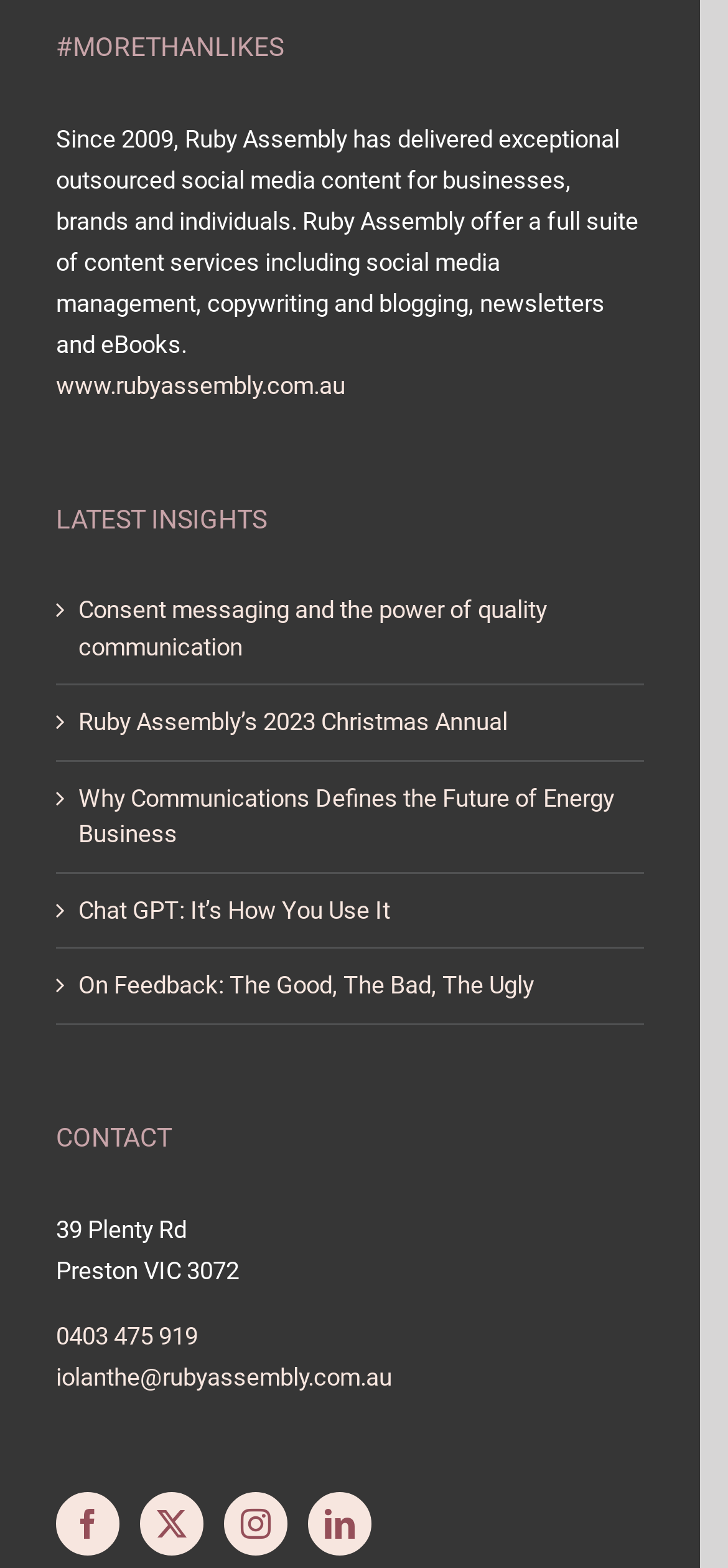Respond to the following question with a brief word or phrase:
How many social media links are there?

4